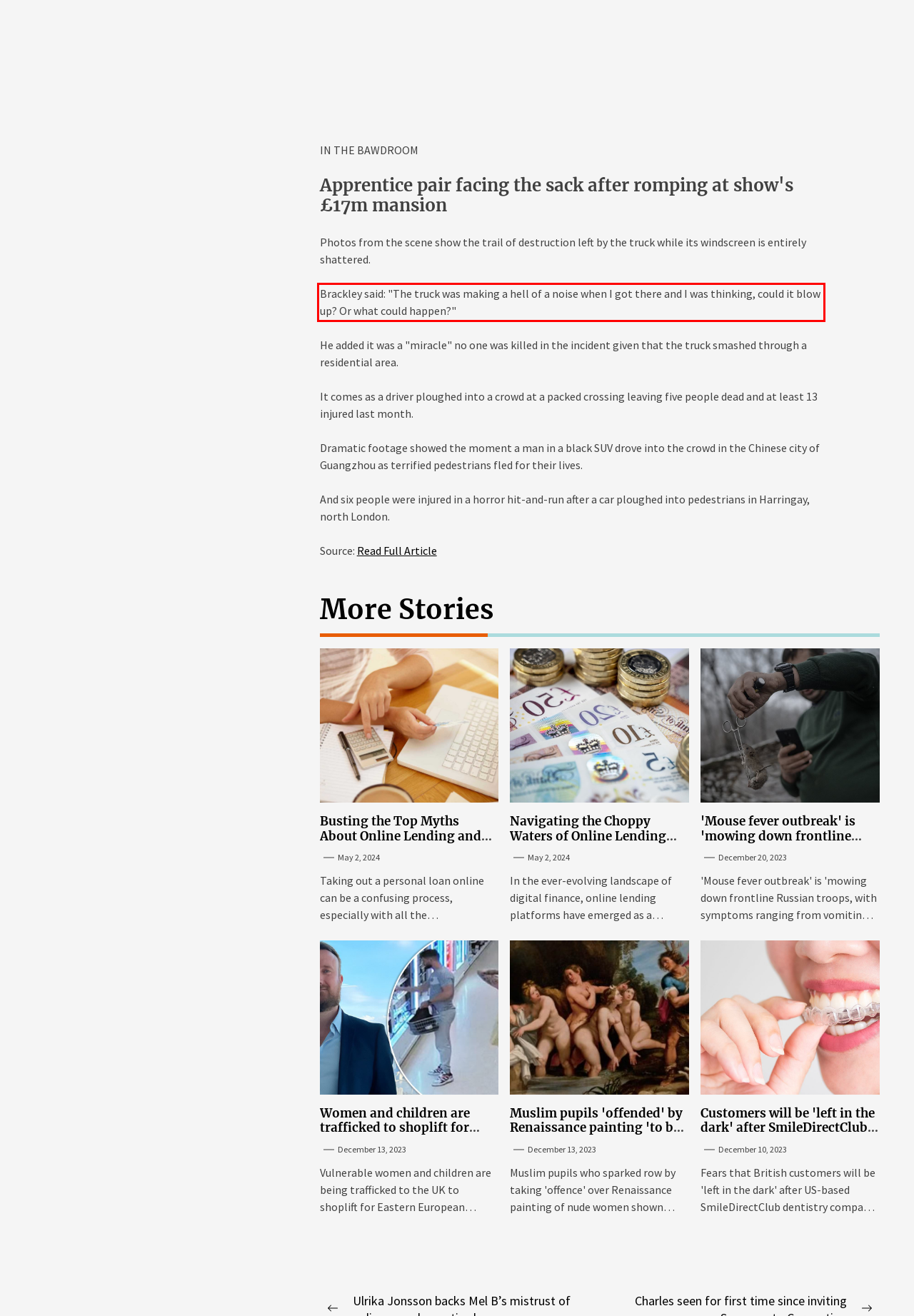Given the screenshot of a webpage, identify the red rectangle bounding box and recognize the text content inside it, generating the extracted text.

Brackley said: "The truck was making a hell of a noise when I got there and I was thinking, could it blow up? Or what could happen?"